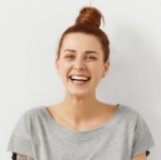Provide a thorough description of the image, including all visible elements.

The image features a young woman with a joyful expression, showcasing her lively personality. She has reddish-brown hair styled in a high bun, allowing her bright, friendly face to take center stage. Wearing a casual gray t-shirt, she exudes an approachable and carefree vibe, perfect for communicating warmth and positivity. The background is minimalistic, enhancing the focus on her beaming smile, which likely resonates with themes of happiness and well-being, fitting into the broader context of lifestyle and health discussions. This image could effectively complement articles or posts about personal well-being, happiness, or fitness tips.